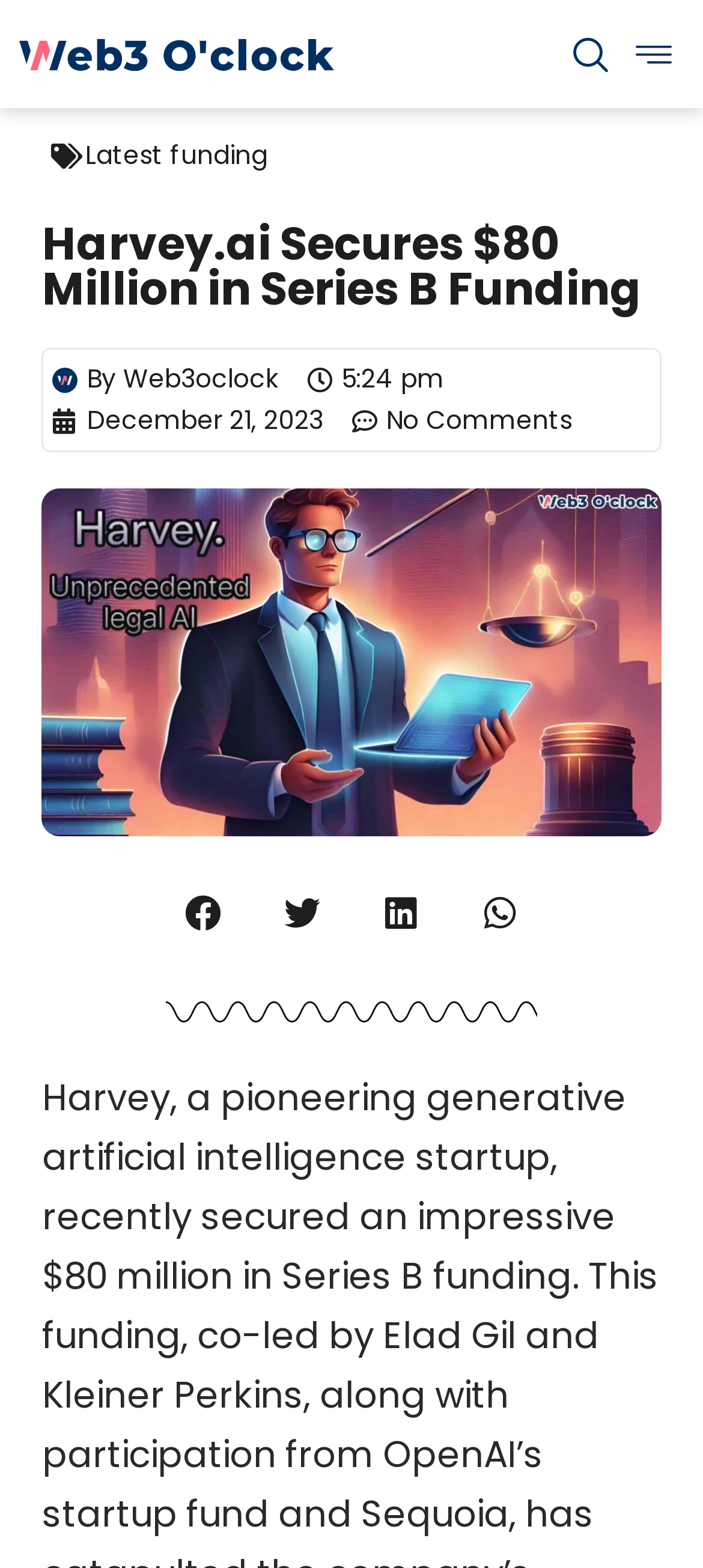Find the bounding box coordinates of the element's region that should be clicked in order to follow the given instruction: "Check the image of Harvey Secures $80 Million". The coordinates should consist of four float numbers between 0 and 1, i.e., [left, top, right, bottom].

[0.06, 0.312, 0.94, 0.534]